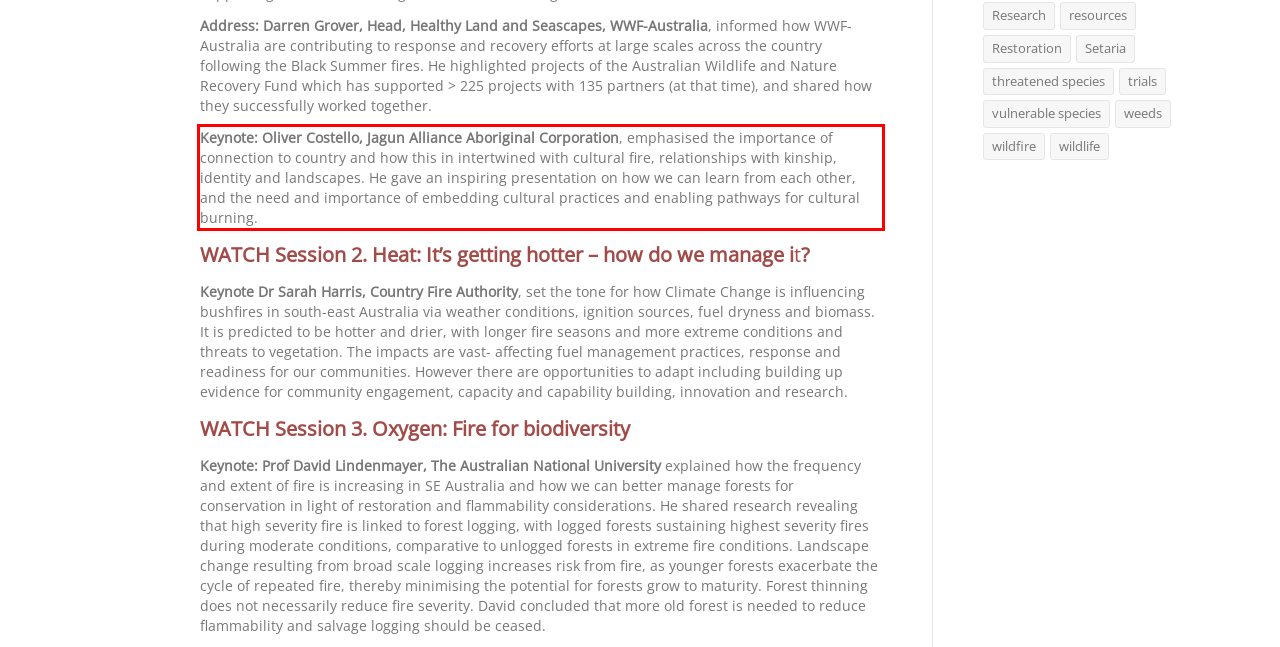Given a screenshot of a webpage with a red bounding box, extract the text content from the UI element inside the red bounding box.

Keynote: Oliver Costello, Jagun Alliance Aboriginal Corporation, emphasised the importance of connection to country and how this in intertwined with cultural fire, relationships with kinship, identity and landscapes. He gave an inspiring presentation on how we can learn from each other, and the need and importance of embedding cultural practices and enabling pathways for cultural burning.